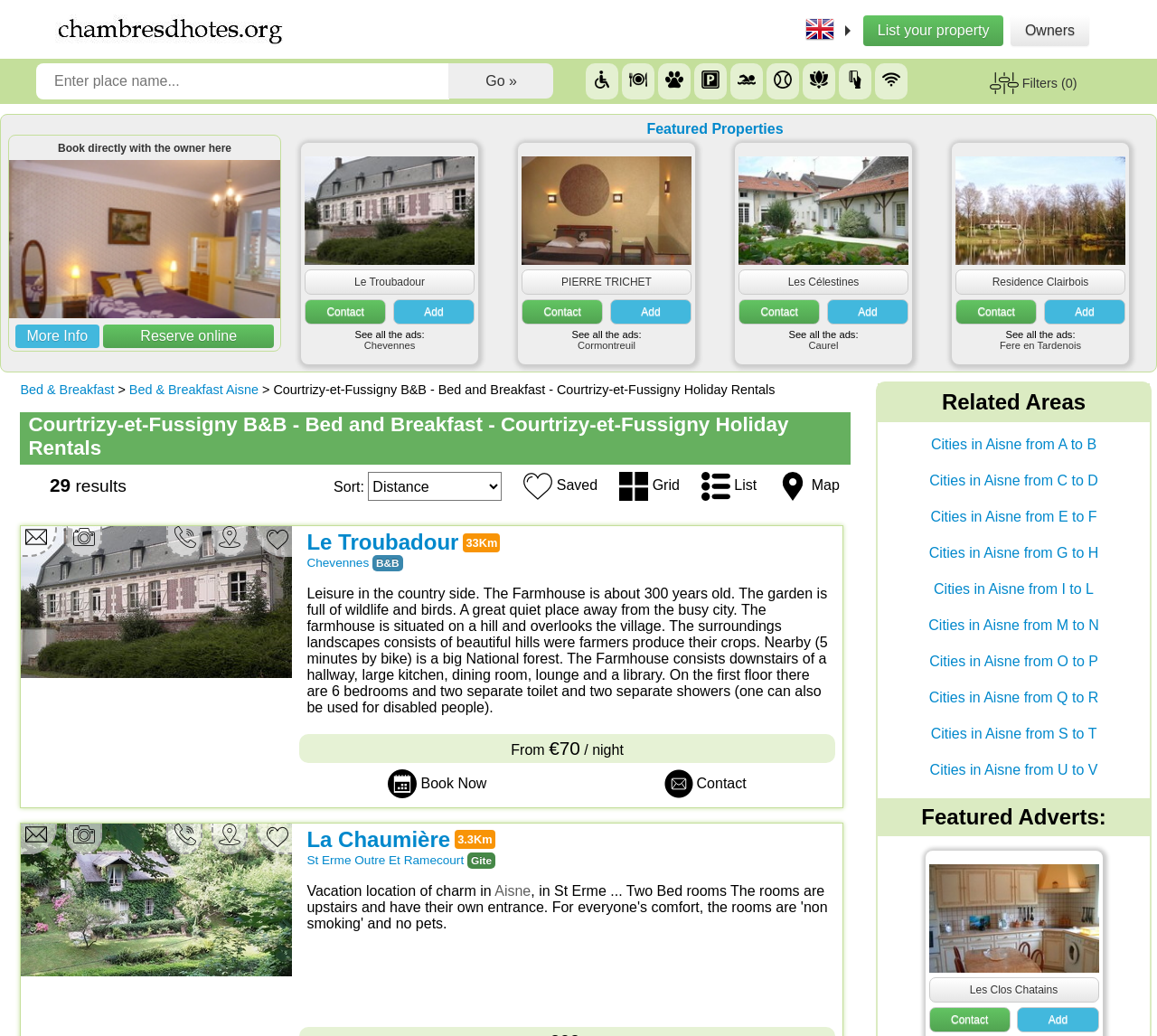Please locate the UI element described by "Cormontreuil" and provide its bounding box coordinates.

[0.499, 0.328, 0.549, 0.339]